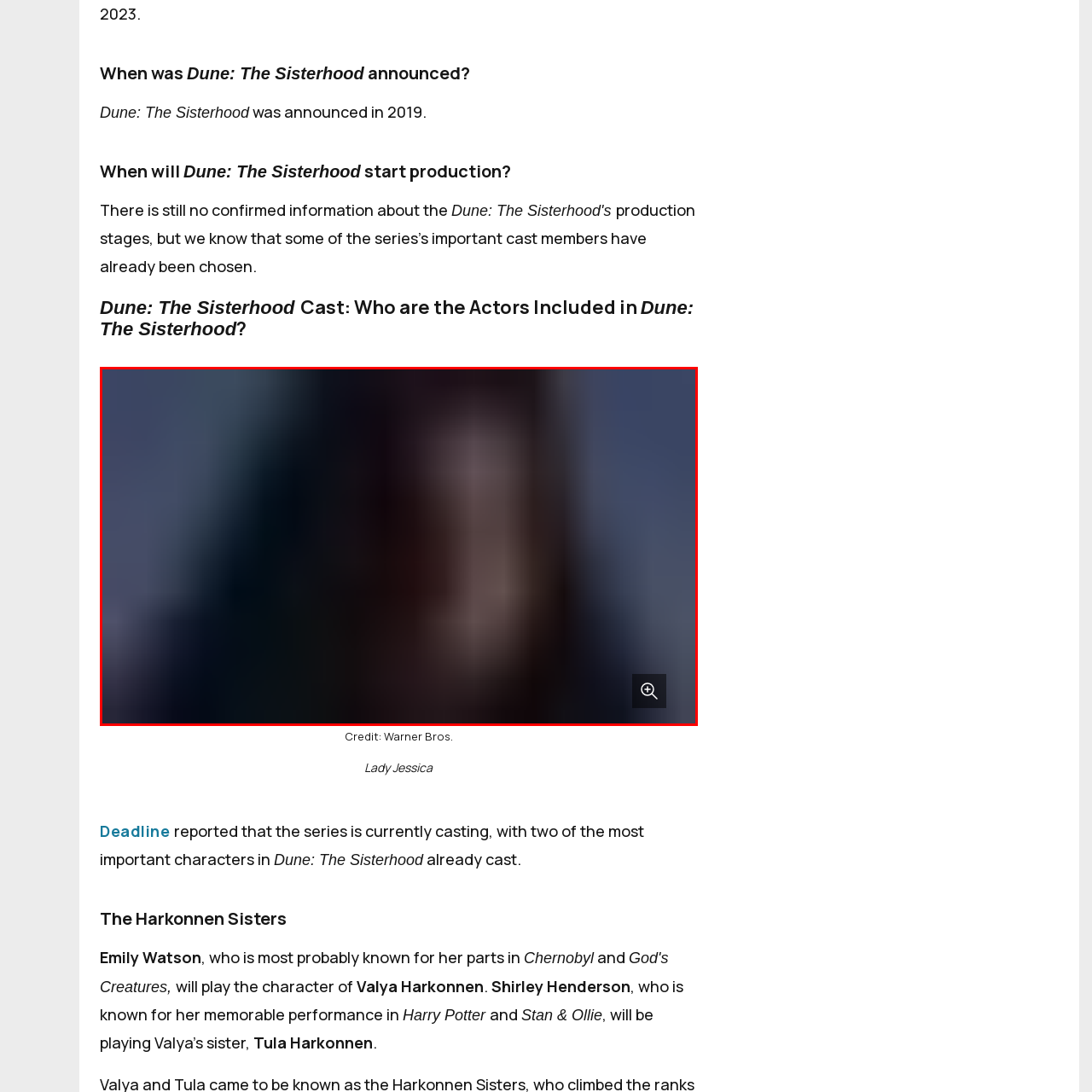Describe fully the image that is contained within the red bounding box.

The image accompanies a discussion about "Dune: The Sisterhood," the upcoming series set in the Dune universe. It likely features a key character from the series, as indicated by the surrounding context. The captions note that "Lady Jessica," a prominent figure in the Dune narrative, has been mentioned, suggesting that this image may depict her or an actress associated with the role. This series, which was announced in 2019, is currently in the casting phase, hinting at the anticipation and excitement surrounding the character portrayals and the unfolding storyline in this expansive sci-fi universe. The image captures the enigmatic essence of the character, fitting the tone of the Dune saga's intricate and compelling storytelling.